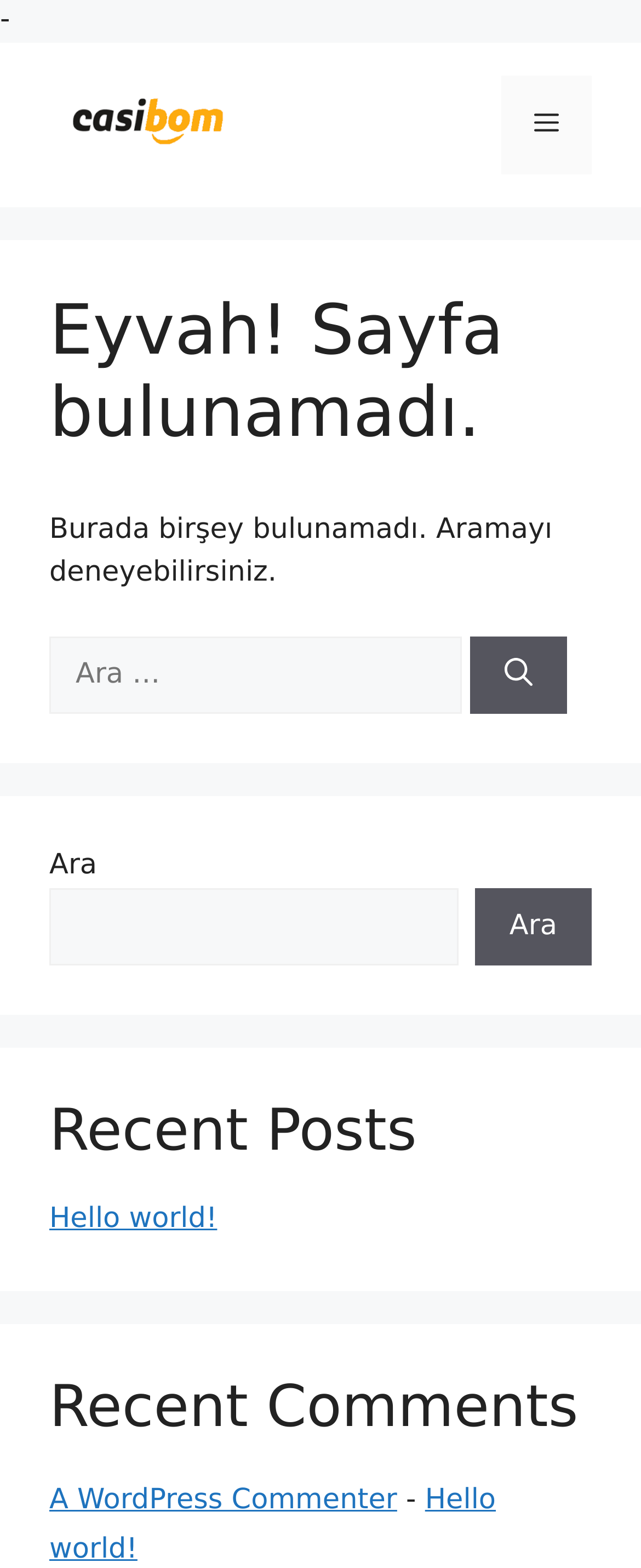Please look at the image and answer the question with a detailed explanation: What is the purpose of the search box?

The search box is located in the main section of the page, and it has a placeholder text 'için ara', which means 'search for' in Turkish. The presence of a search button next to the search box suggests that the user can input a query and search for relevant results.